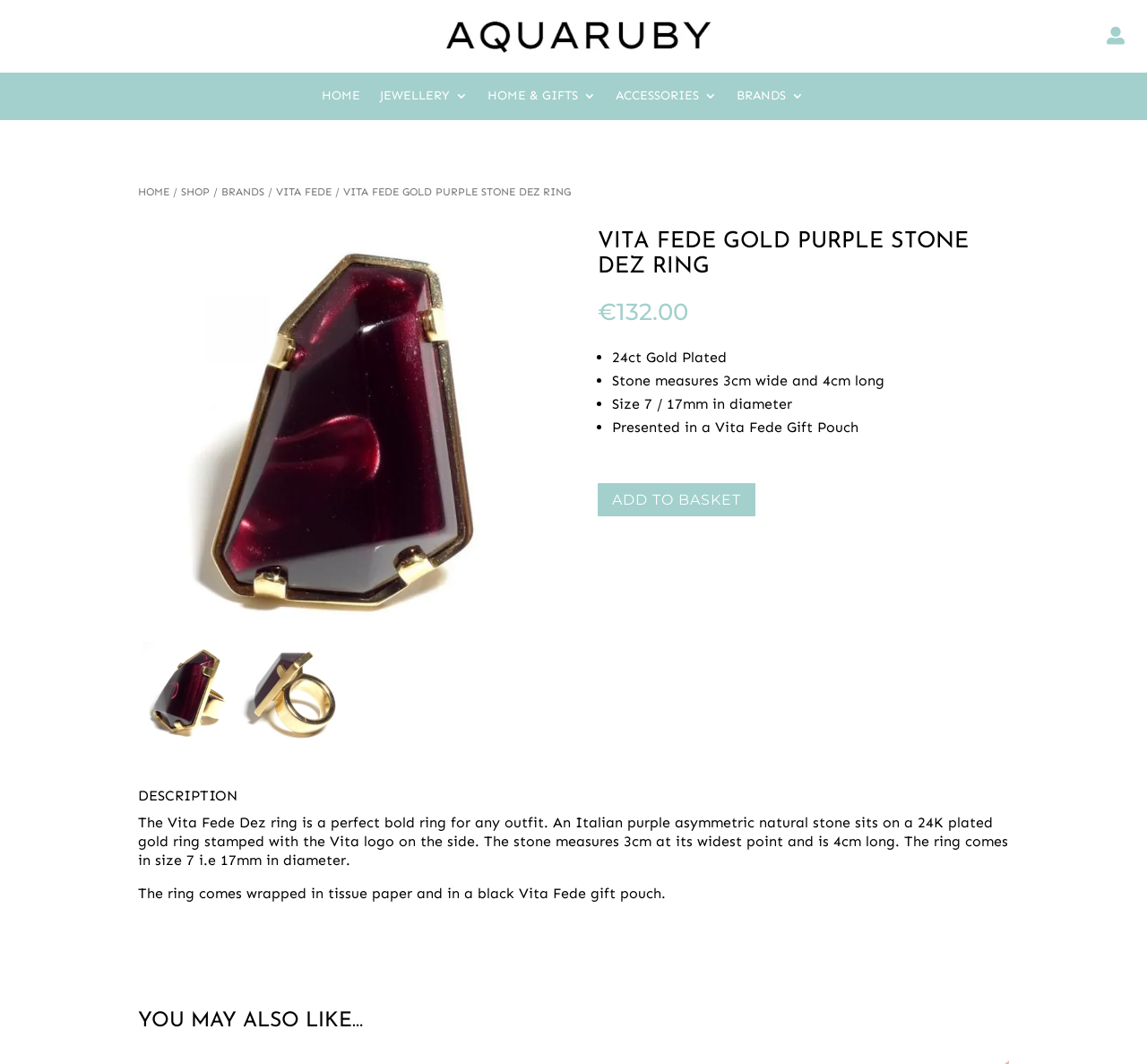Describe all the key features and sections of the webpage thoroughly.

The webpage is about a product, specifically a gold ring called "Vita Fede Gold Dez RIng". At the top left, there is a logo link and an image of the logo. On the top right, there is a navigation menu with links to "HOME", "JEWELLERY 3", "HOME & GIFTS 3", "ACCESSORIES 3", and "BRANDS 3". 

Below the navigation menu, there is a breadcrumb navigation with links to "HOME", "SHOP", "BRANDS", and "VITA FEDE". The breadcrumb navigation is followed by a heading that displays the product name "VITA FEDE GOLD PURPLE STONE DEZ RING". 

To the left of the heading, there are three images of the product, each with a link to the product. Below the images, there is a price displayed in euros, "€132.00". 

Underneath the price, there is a list of product details, including "24ct Gold Plated", "Stone measures 3cm wide and 4cm long", "Size 7 / 17mm in diameter", and "Presented in a Vita Fede Gift Pouch". Each detail is preceded by a bullet point.

Below the product details, there is an "ADD TO BASKET" button. 

Further down the page, there is a section with a heading "DESCRIPTION" that provides a detailed description of the product. The description explains the features of the ring, including the purple asymmetric natural stone and the Vita logo on the side. It also mentions that the ring comes wrapped in tissue paper and in a black Vita Fede gift pouch.

At the very bottom of the page, there is a heading "YOU MAY ALSO LIKE…" that suggests other products the customer might be interested in.